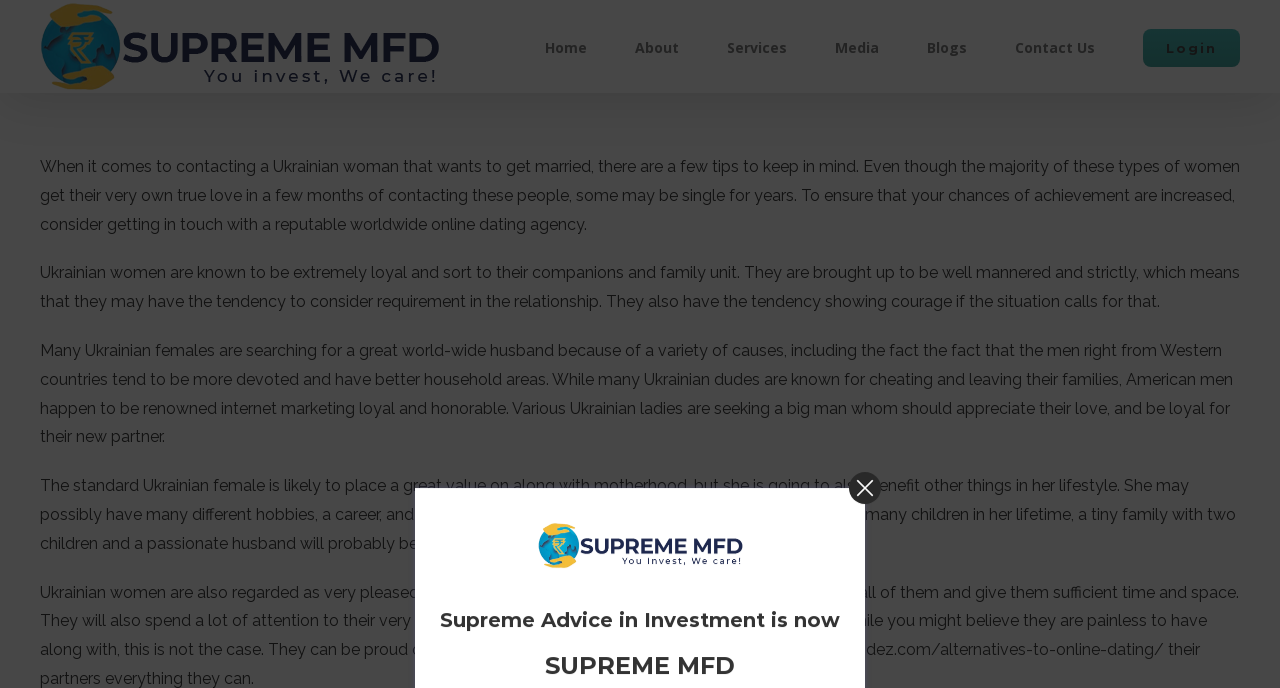Look at the image and answer the question in detail:
What is the main topic of this webpage?

Based on the static text elements, it is clear that the webpage is discussing Ukrainian women, their characteristics, and how to contact them for marriage. The text provides information about their loyalty, family values, and what they look for in a partner.